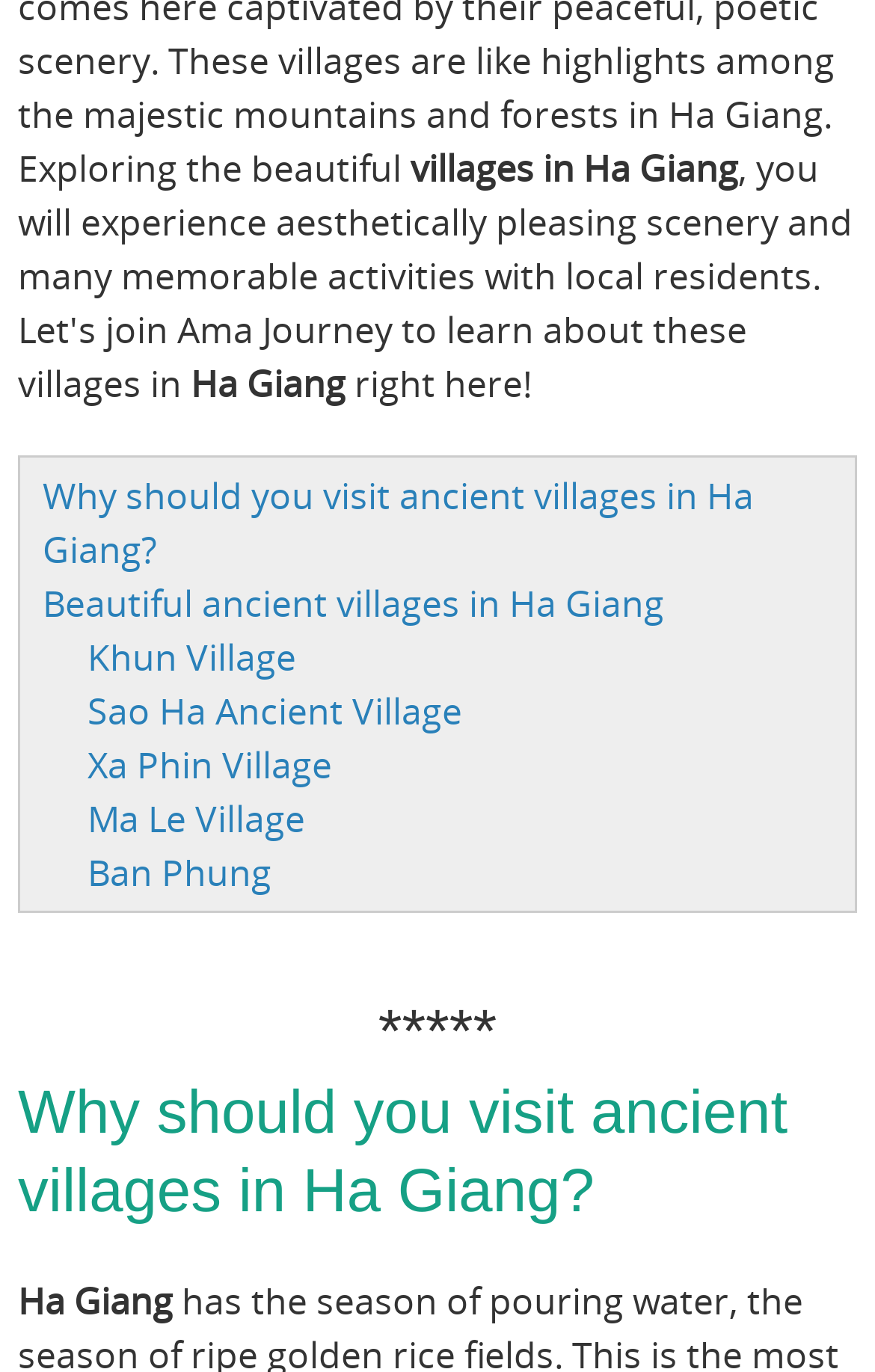What is the title of the first article?
Based on the image, respond with a single word or phrase.

Why should you visit ancient villages in Ha Giang?